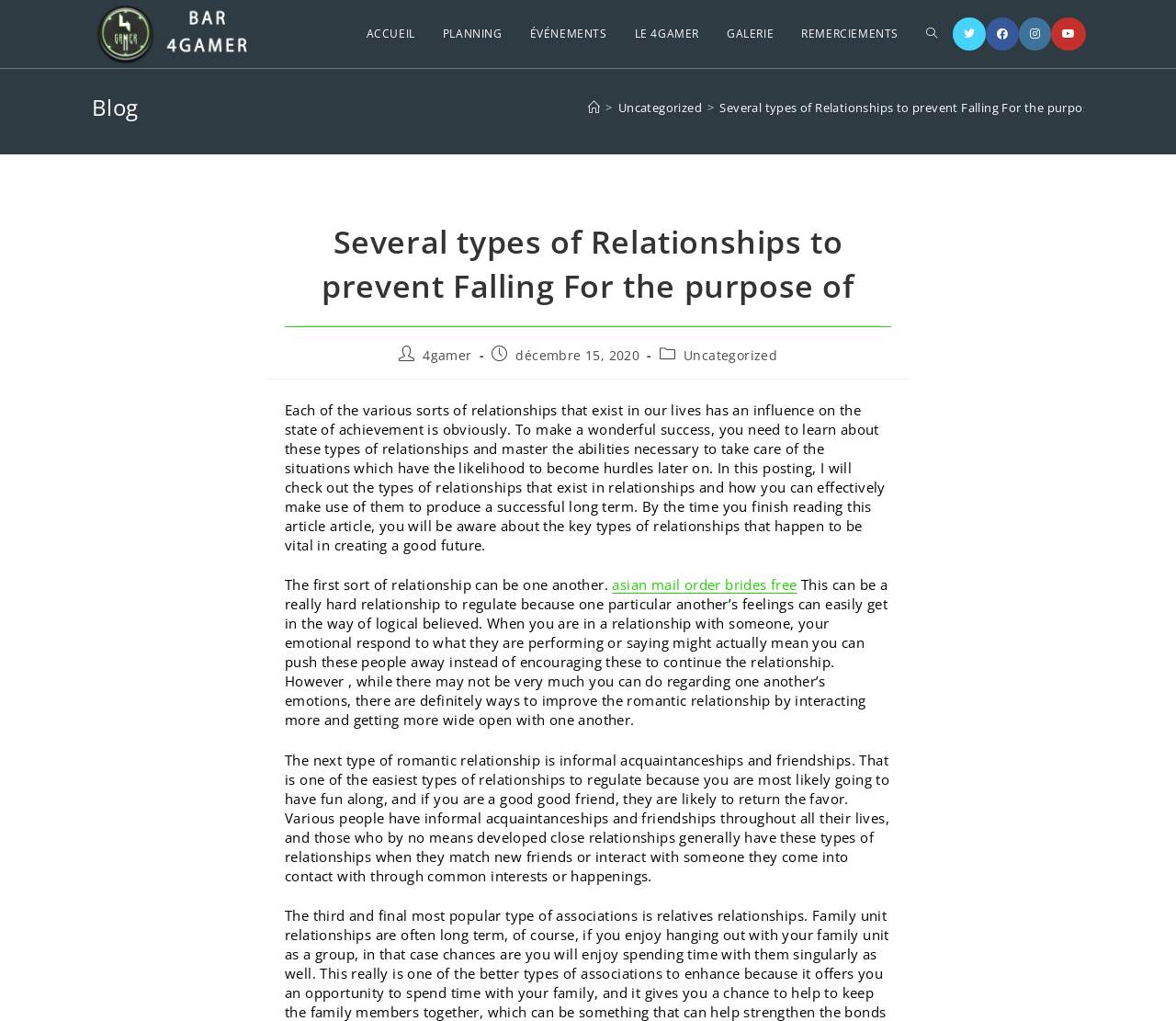Determine the bounding box coordinates of the element's region needed to click to follow the instruction: "Go to the ACCUEIL page". Provide these coordinates as four float numbers between 0 and 1, formatted as [left, top, right, bottom].

[0.3, 0.0, 0.365, 0.067]